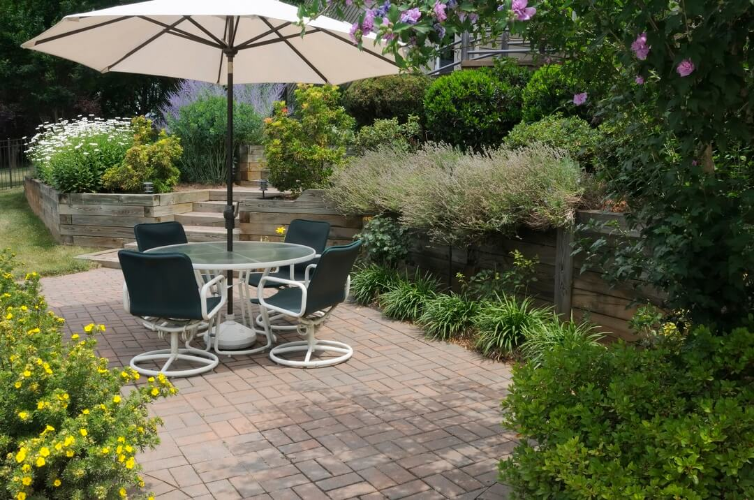How many chairs are present?
Refer to the image and provide a concise answer in one word or phrase.

Four